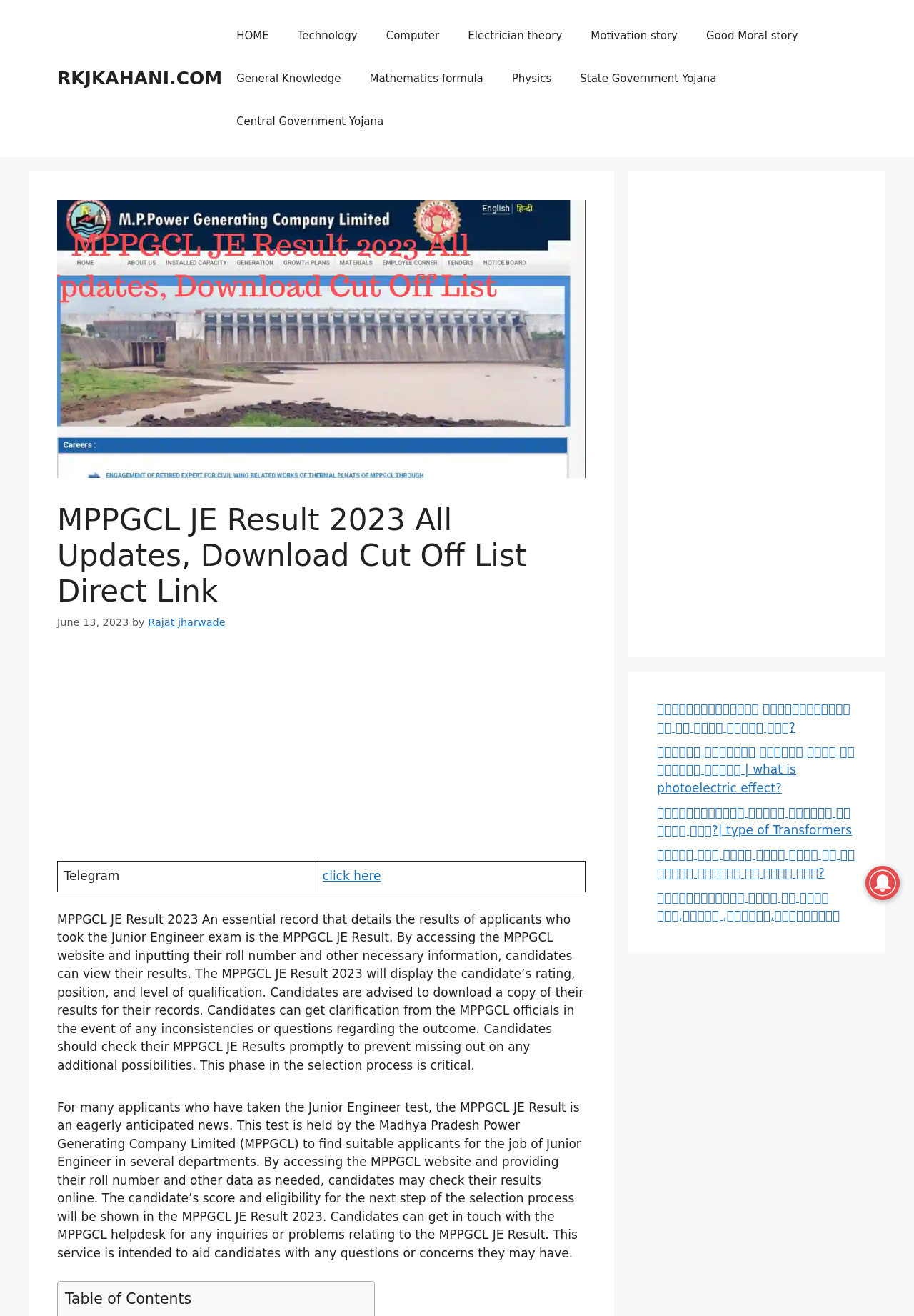Please answer the following question using a single word or phrase: 
How can candidates check their MPPGCL JE Results?

By accessing MPPGCL website